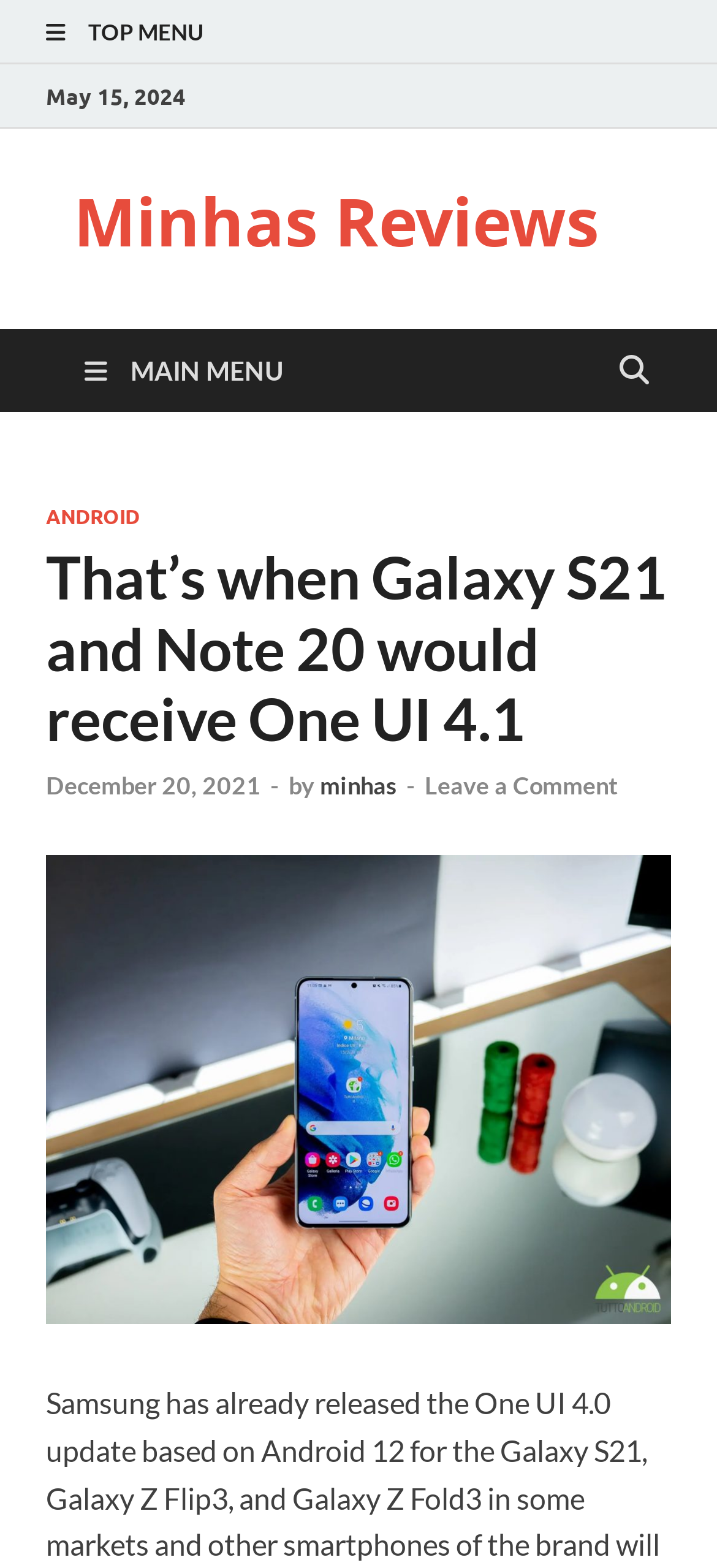Identify the first-level heading on the webpage and generate its text content.

That’s when Galaxy S21 and Note 20 would receive One UI 4.1